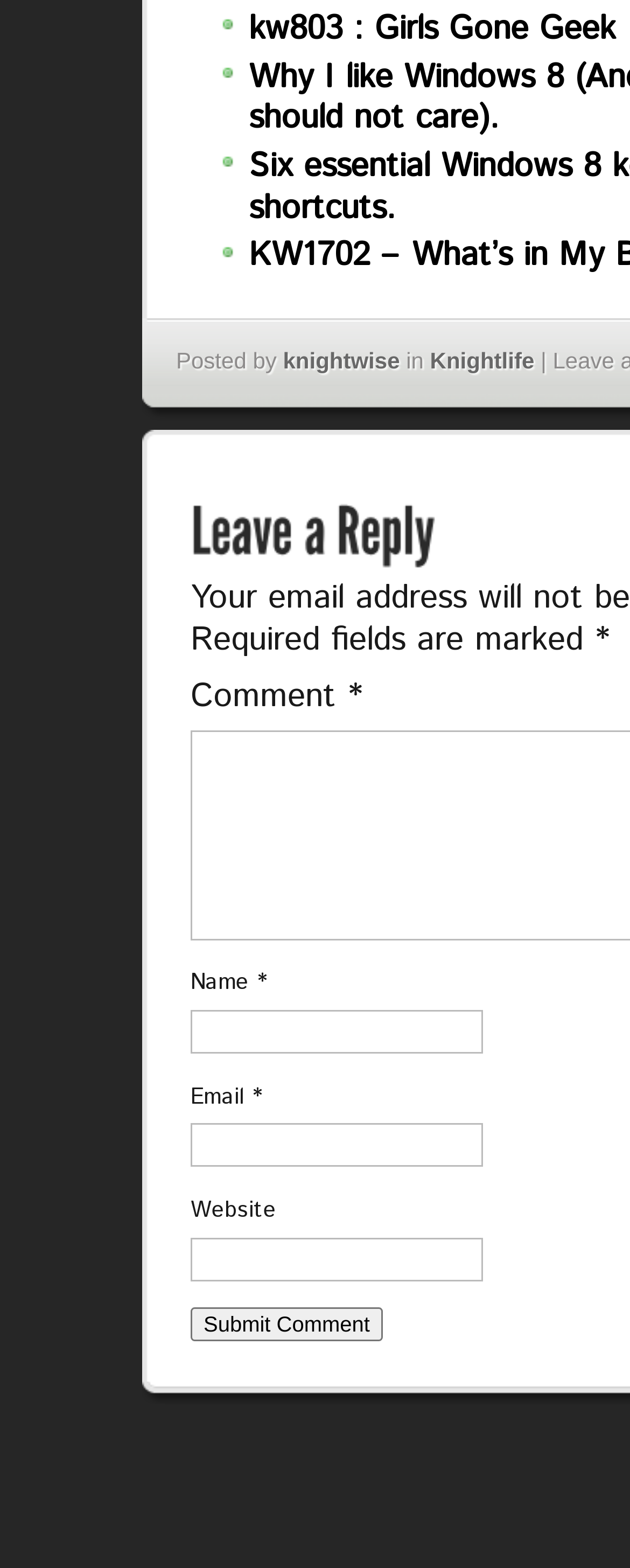Could you highlight the region that needs to be clicked to execute the instruction: "Type your email"?

[0.303, 0.716, 0.766, 0.744]